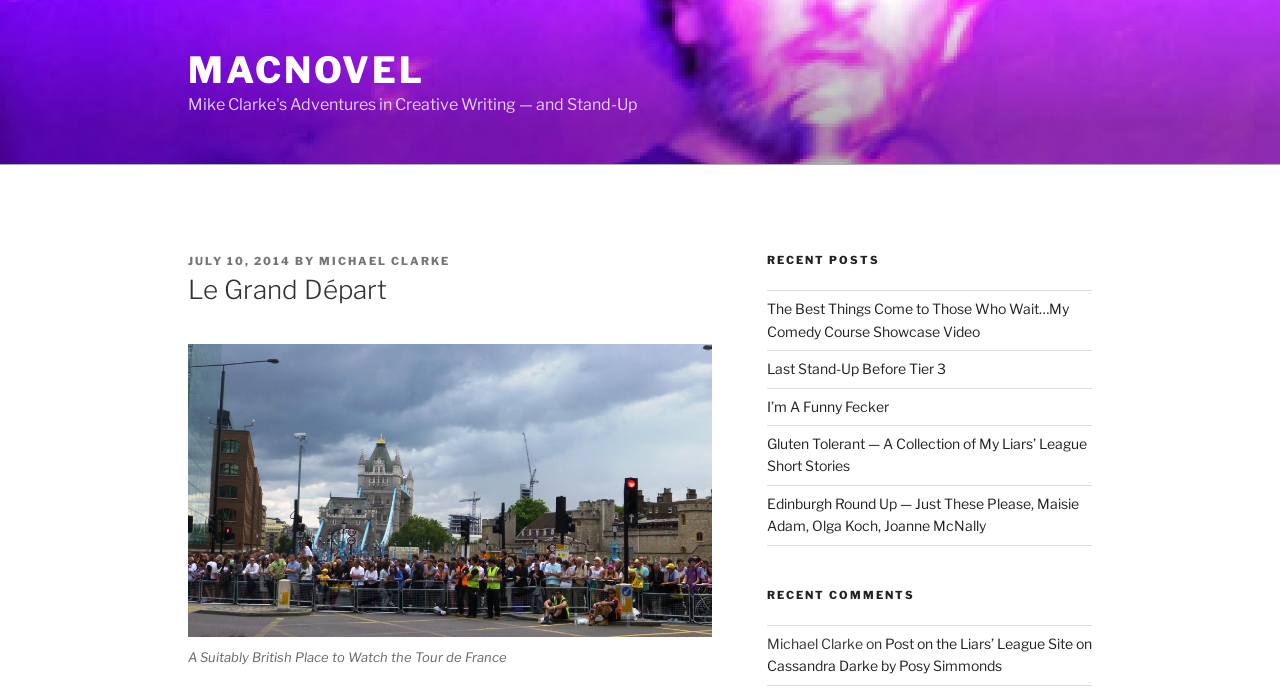What is the topic of the recent posts section?
Please ensure your answer is as detailed and informative as possible.

The recent posts section contains links to blog posts with titles related to comedy and writing, such as 'The Best Things Come to Those Who Wait…My Comedy Course Showcase Video' and 'Gluten Tolerant — A Collection of My Liars’ League Short Stories'. This suggests that the topic of the recent posts section is comedy and writing.